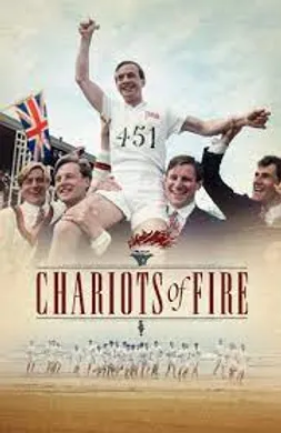What is the title of the film depicted in the image?
Based on the image, please offer an in-depth response to the question.

The title 'Chariots of Fire' is overlaid on the scene, explicitly identifying the film being referenced, which is a classic and iconic movie about athletics and the human spirit.